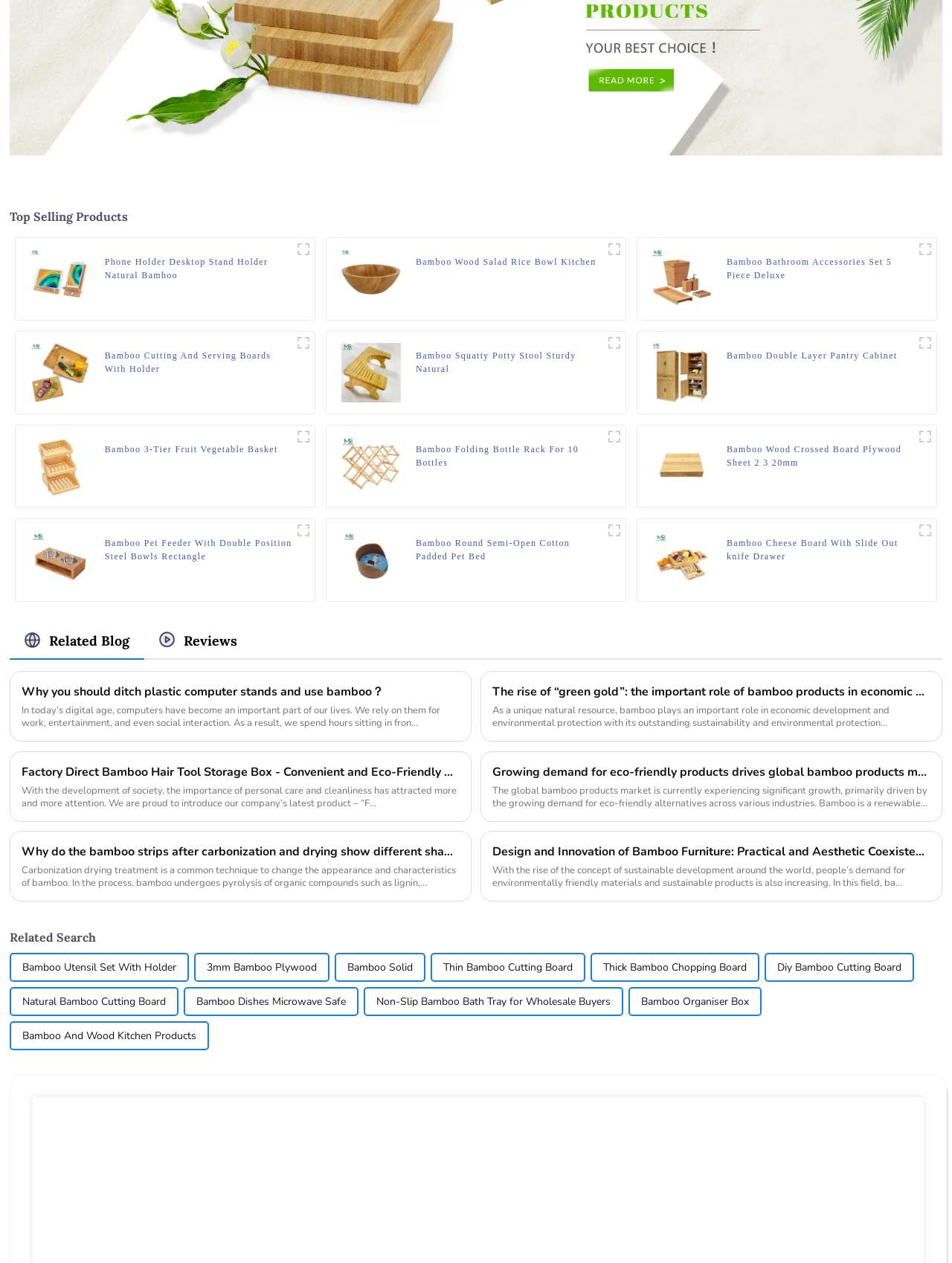Reply to the question with a single word or phrase:
What is the material of the phone stand holder?

Natural Bamboo